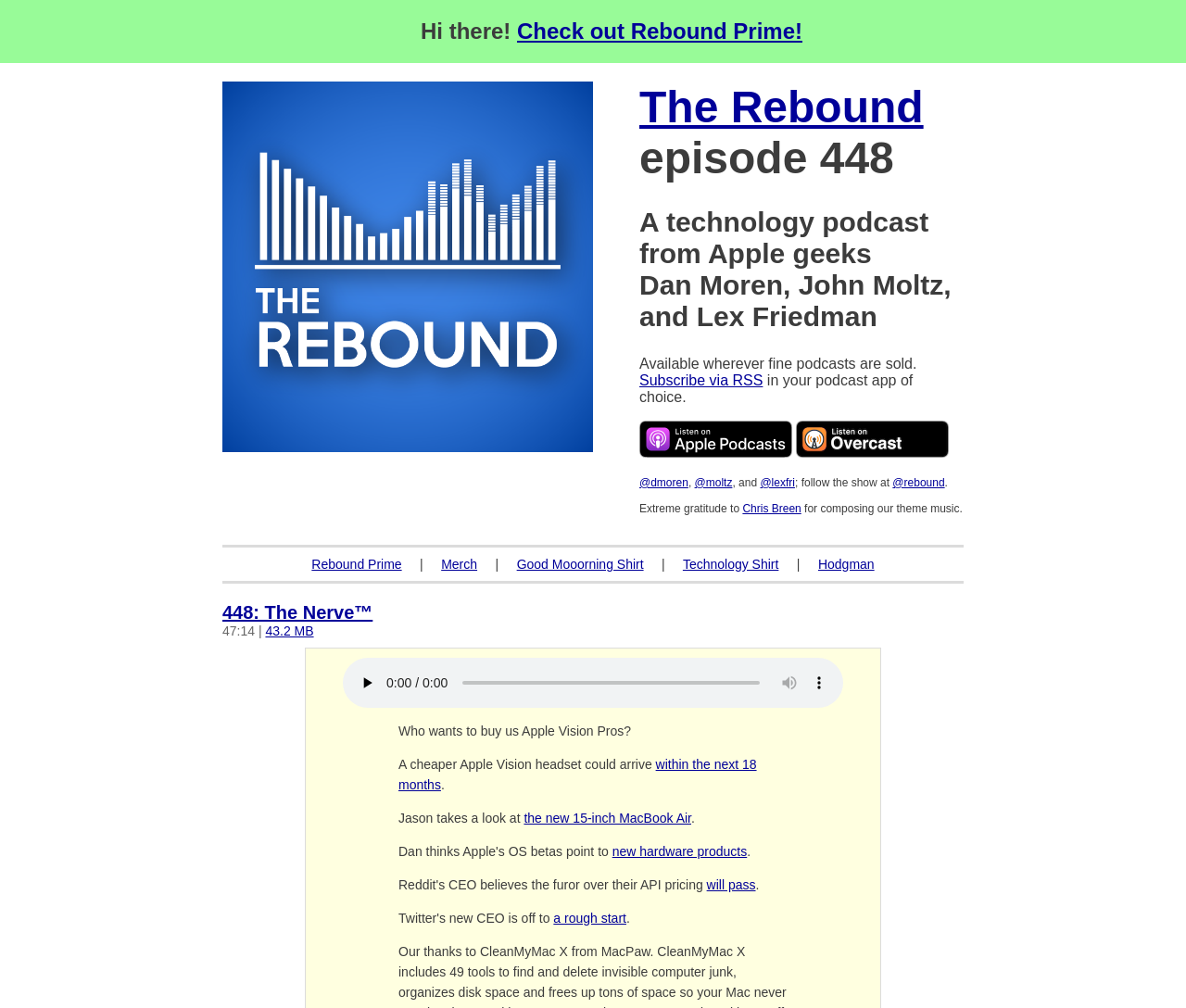Using the format (top-left x, top-left y, bottom-right x, bottom-right y), provide the bounding box coordinates for the described UI element. All values should be floating point numbers between 0 and 1: title="Listen on Apple Podcasts"

[0.539, 0.441, 0.668, 0.457]